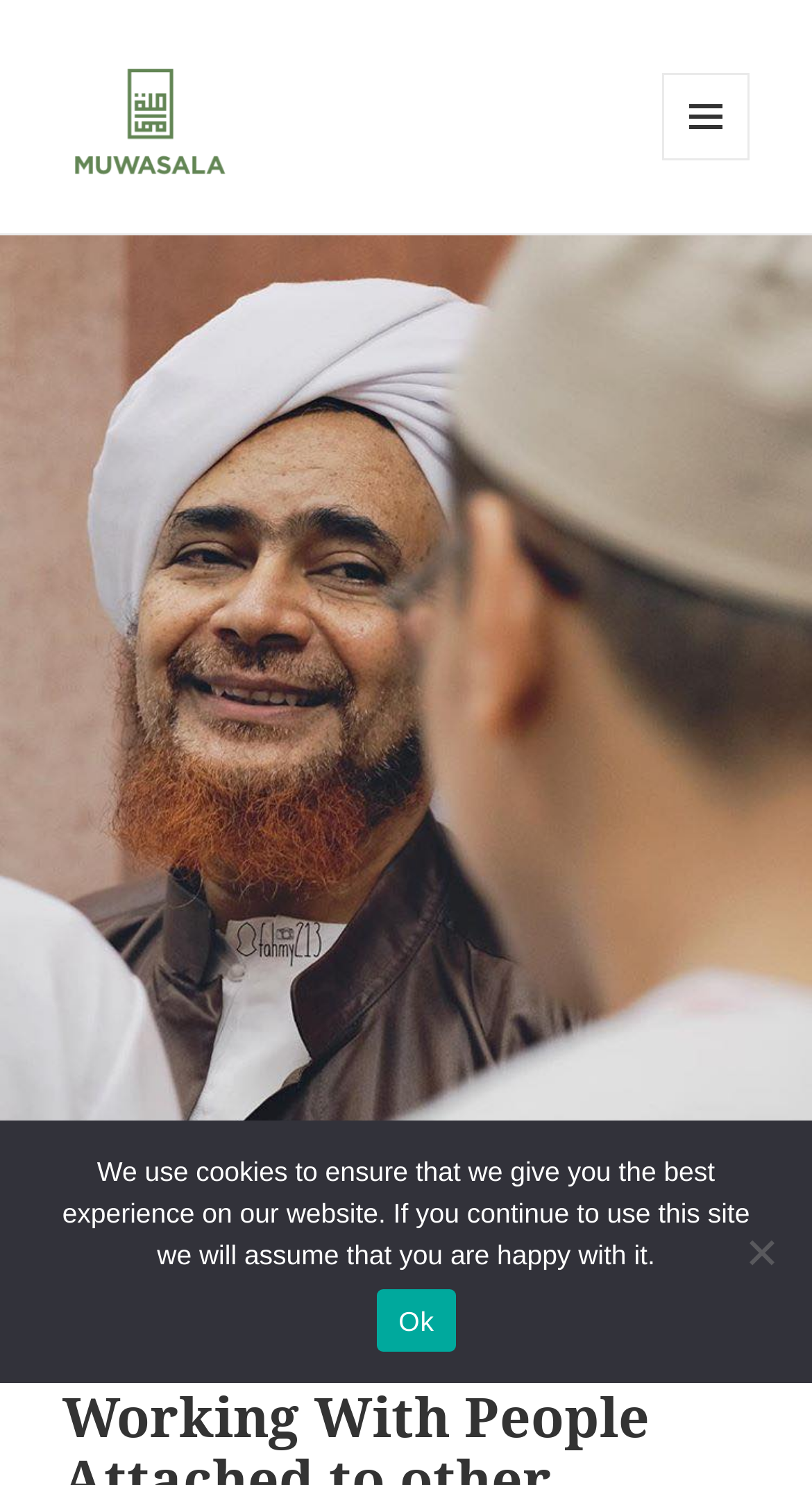Provide a one-word or short-phrase response to the question:
What is the purpose of the button on the top right?

MENU AND WIDGETS